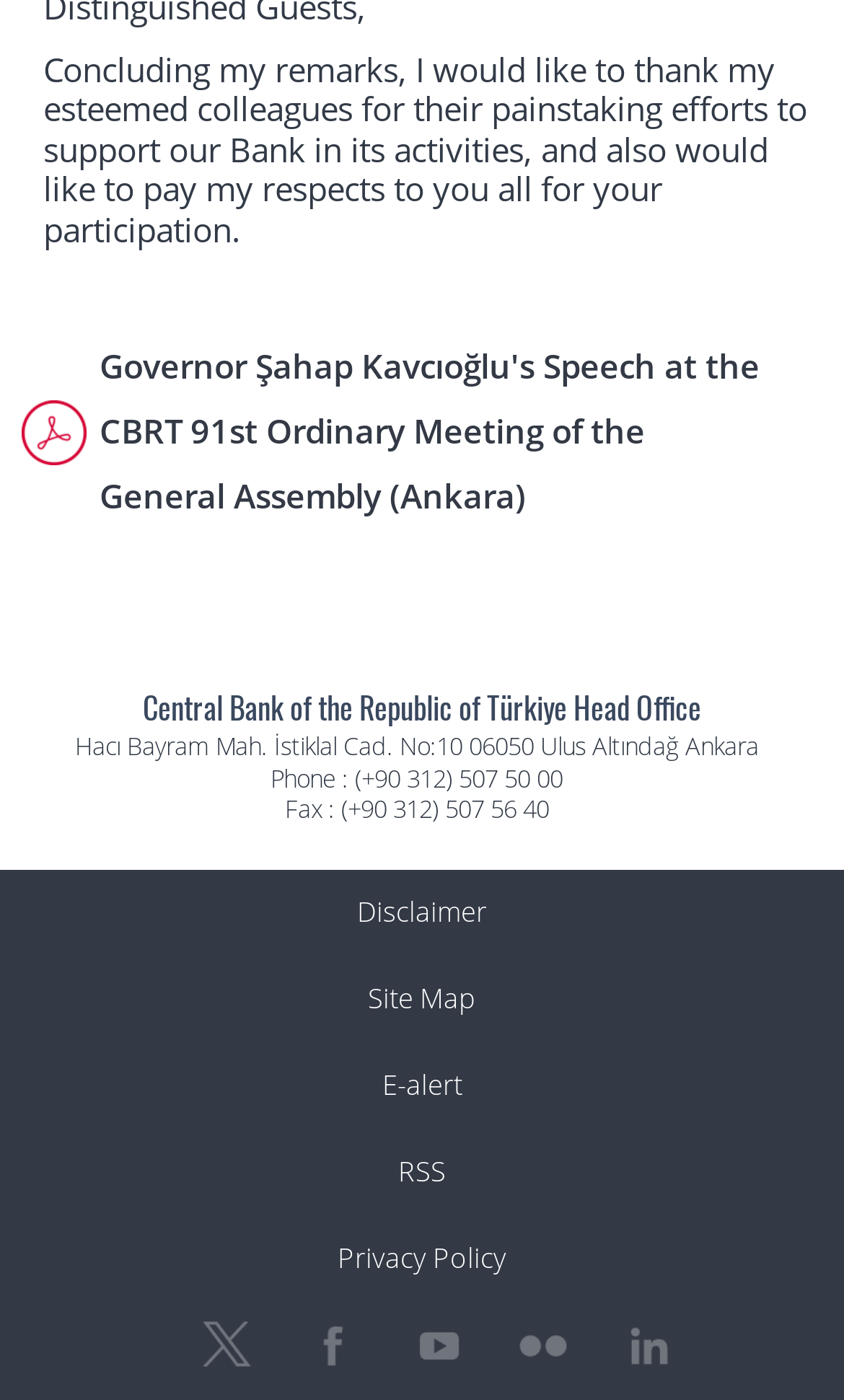Identify the bounding box coordinates of the clickable region necessary to fulfill the following instruction: "View the site map". The bounding box coordinates should be four float numbers between 0 and 1, i.e., [left, top, right, bottom].

[0.026, 0.683, 0.974, 0.745]